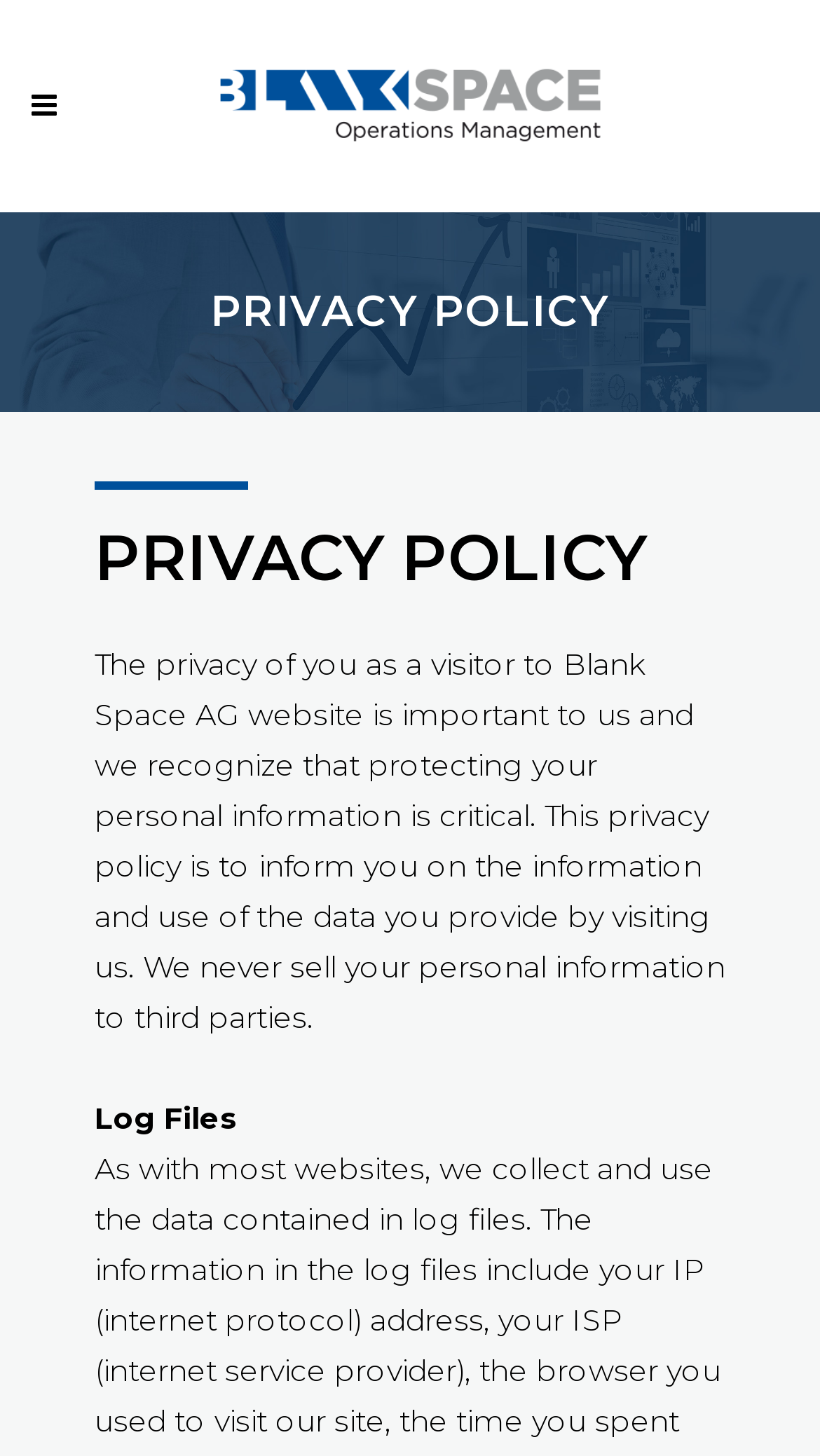What type of data is collected by this website?
Look at the image and respond with a one-word or short phrase answer.

Personal information